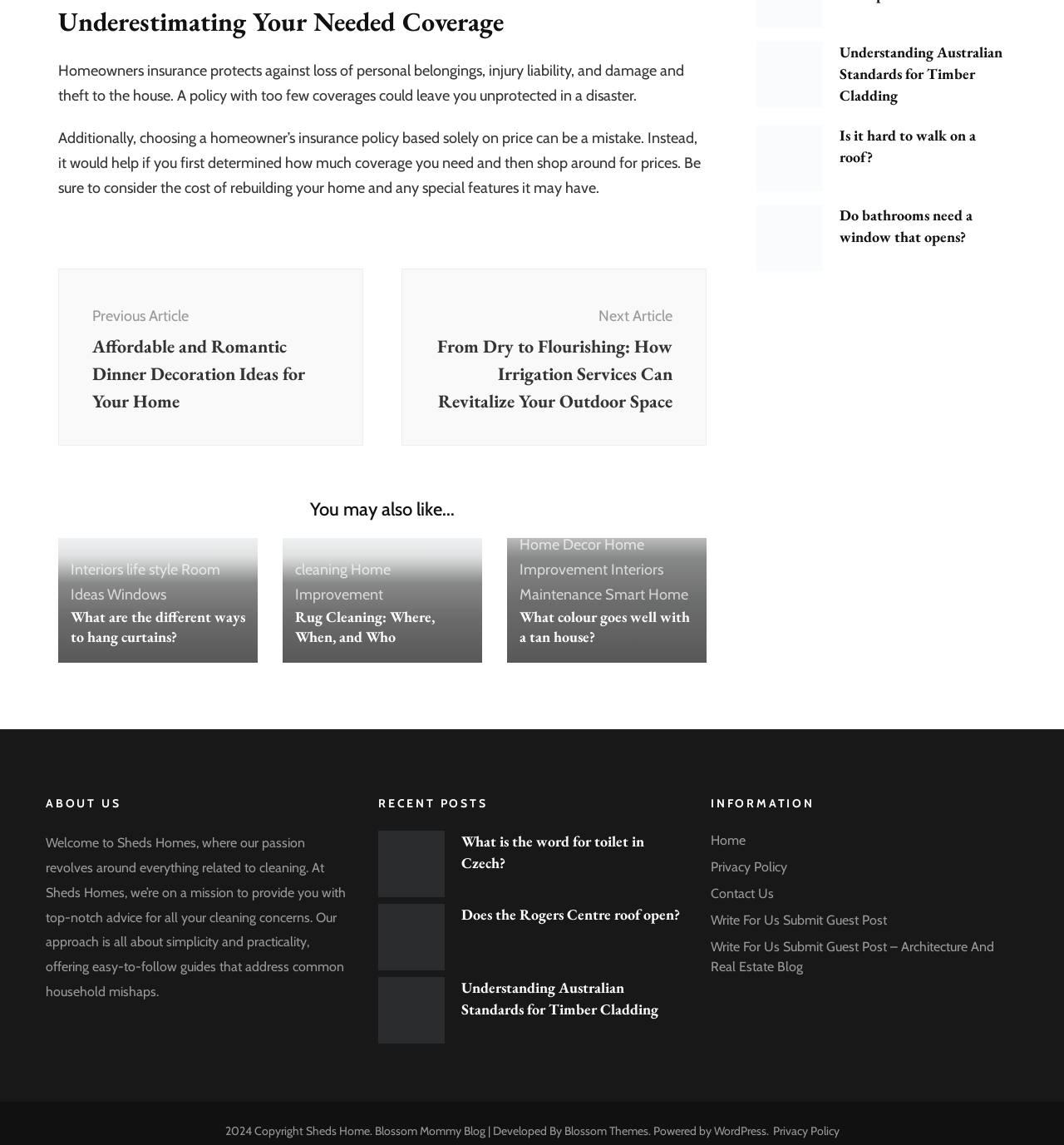Based on the image, give a detailed response to the question: What is the name of the website?

The name of the website can be found at the bottom of the webpage, where it says '2024 Copyright Sheds Home'.